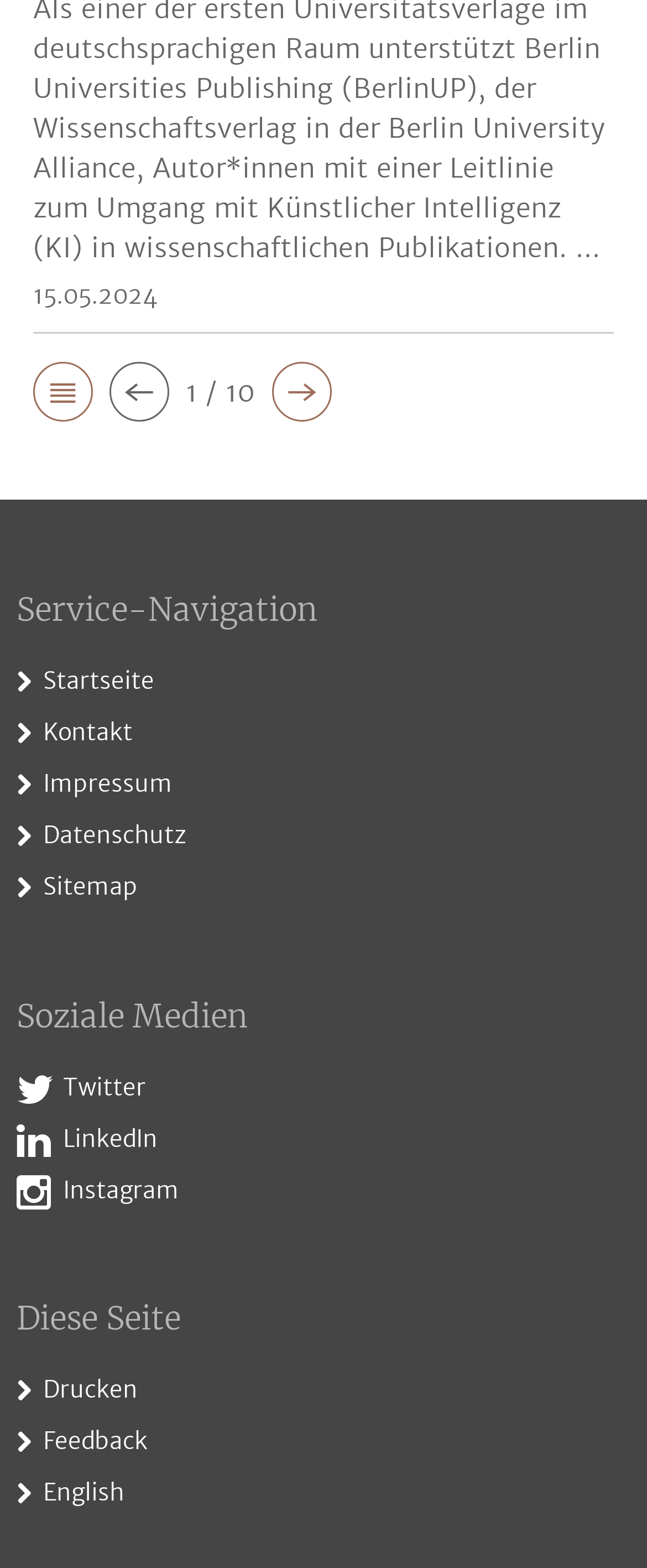What is the name of the first link in the 'Service-Navigation' section?
Based on the screenshot, respond with a single word or phrase.

Startseite